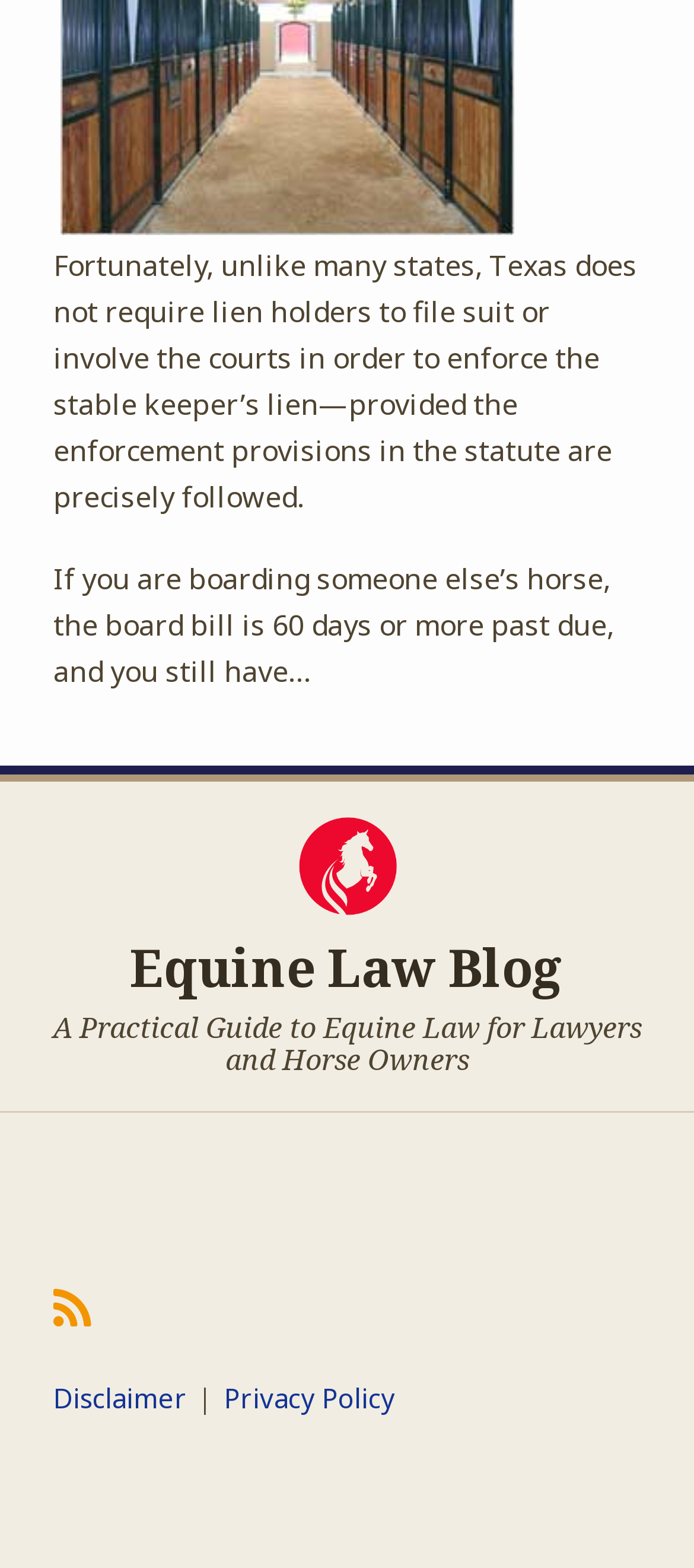What is the format of the blog?
We need a detailed and exhaustive answer to the question. Please elaborate.

The presence of the link ' RSS' suggests that the blog is available in RSS format, allowing users to subscribe to the blog's feed.